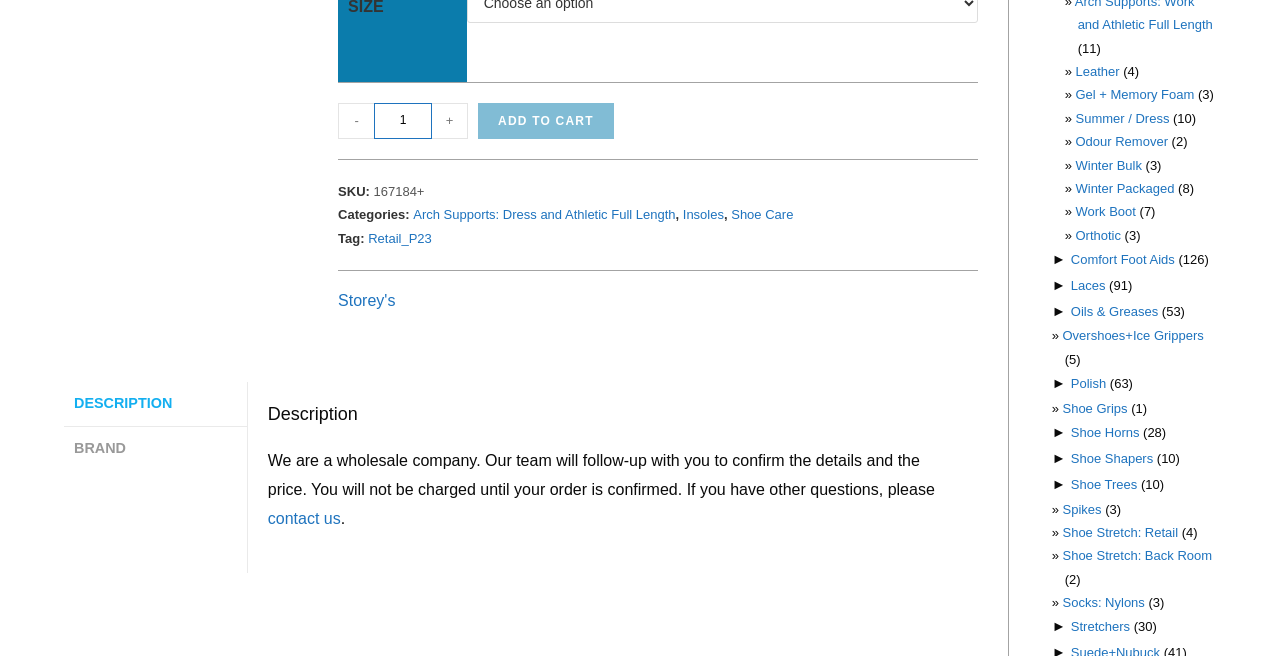Identify the bounding box coordinates of the region that should be clicked to execute the following instruction: "View the 'App' category".

None